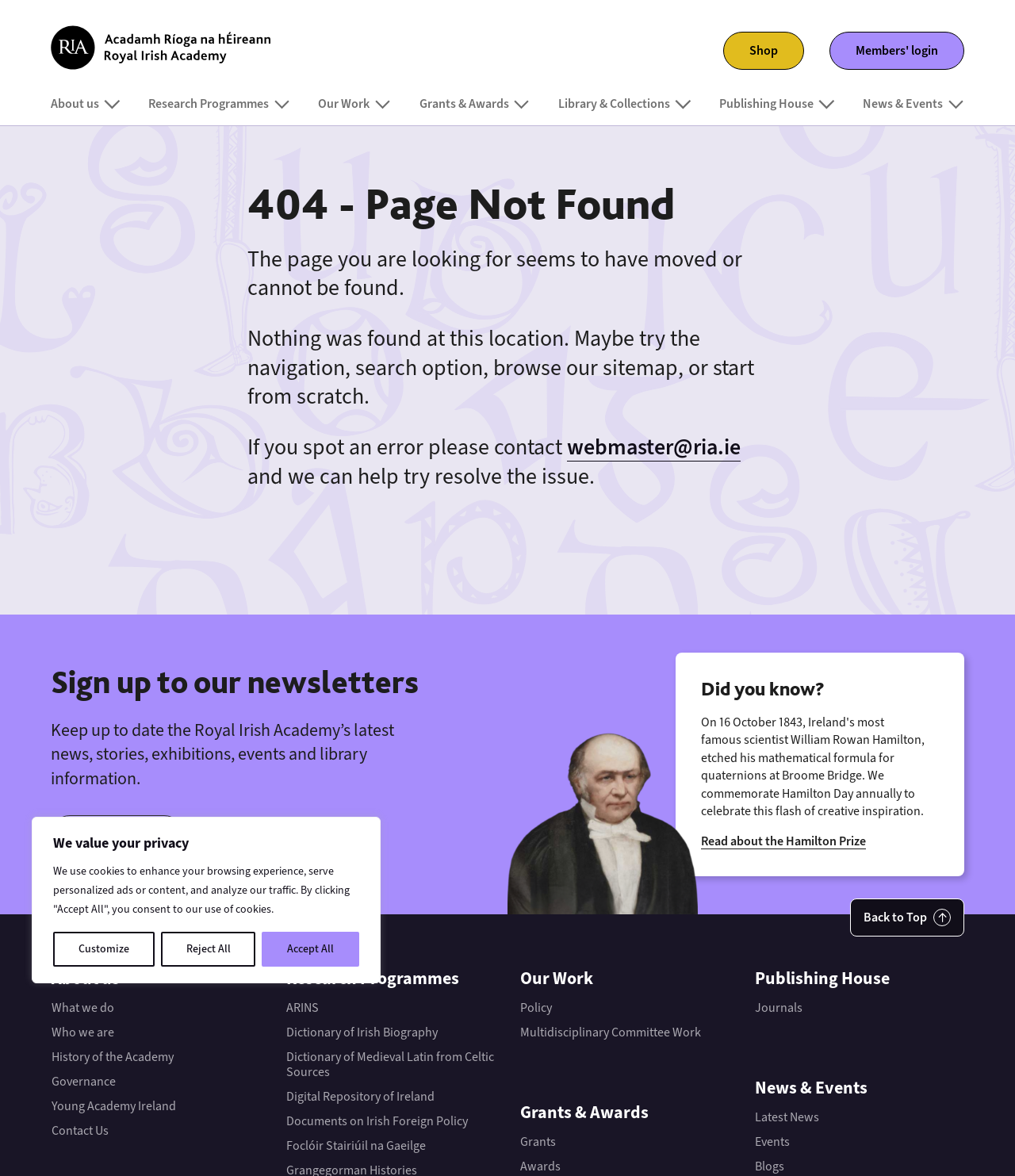Please find the bounding box coordinates for the clickable element needed to perform this instruction: "Read about the Hamilton Prize".

[0.691, 0.708, 0.853, 0.722]